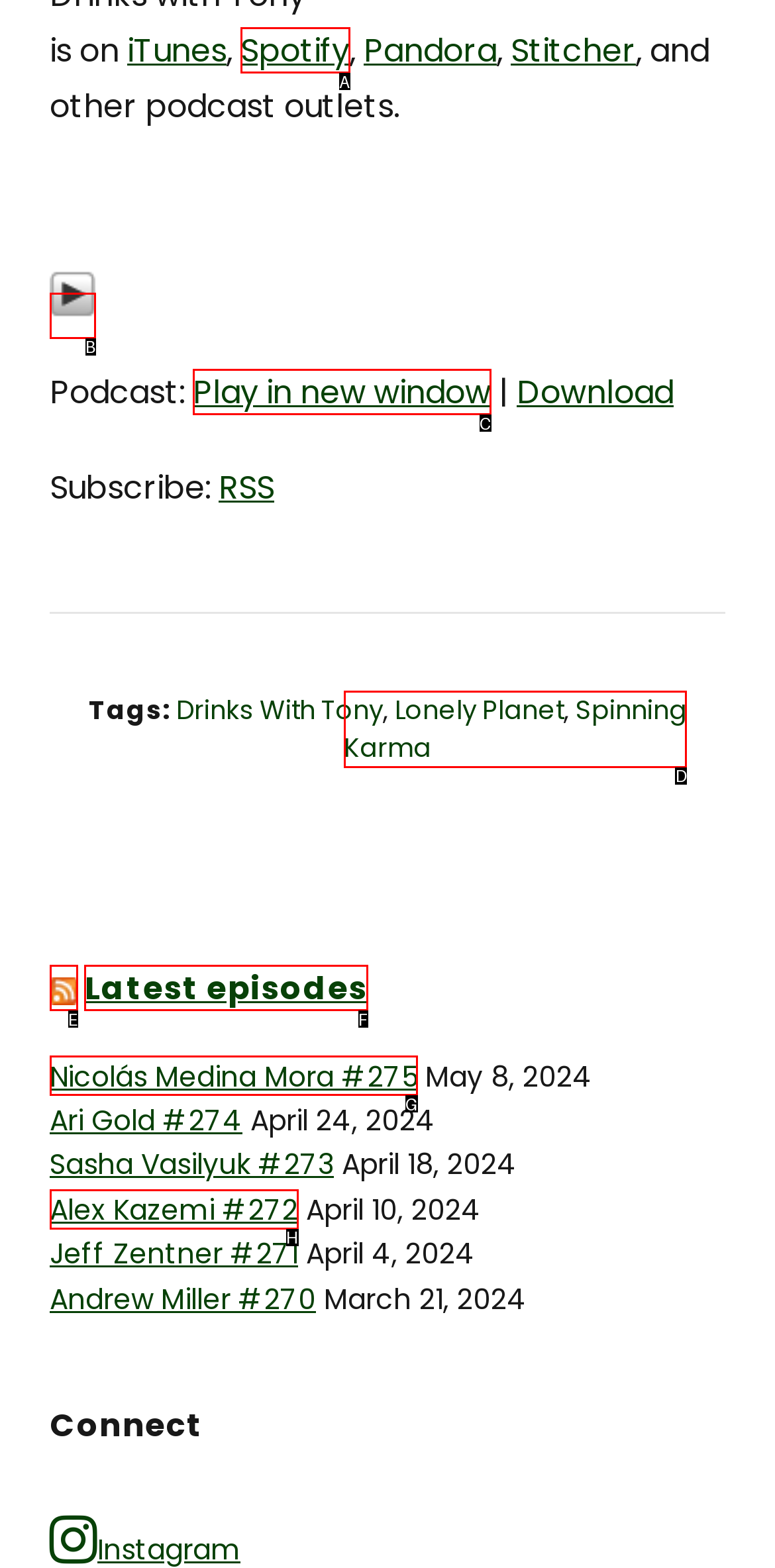Determine the UI element that matches the description: Nicolás Medina Mora #275
Answer with the letter from the given choices.

G